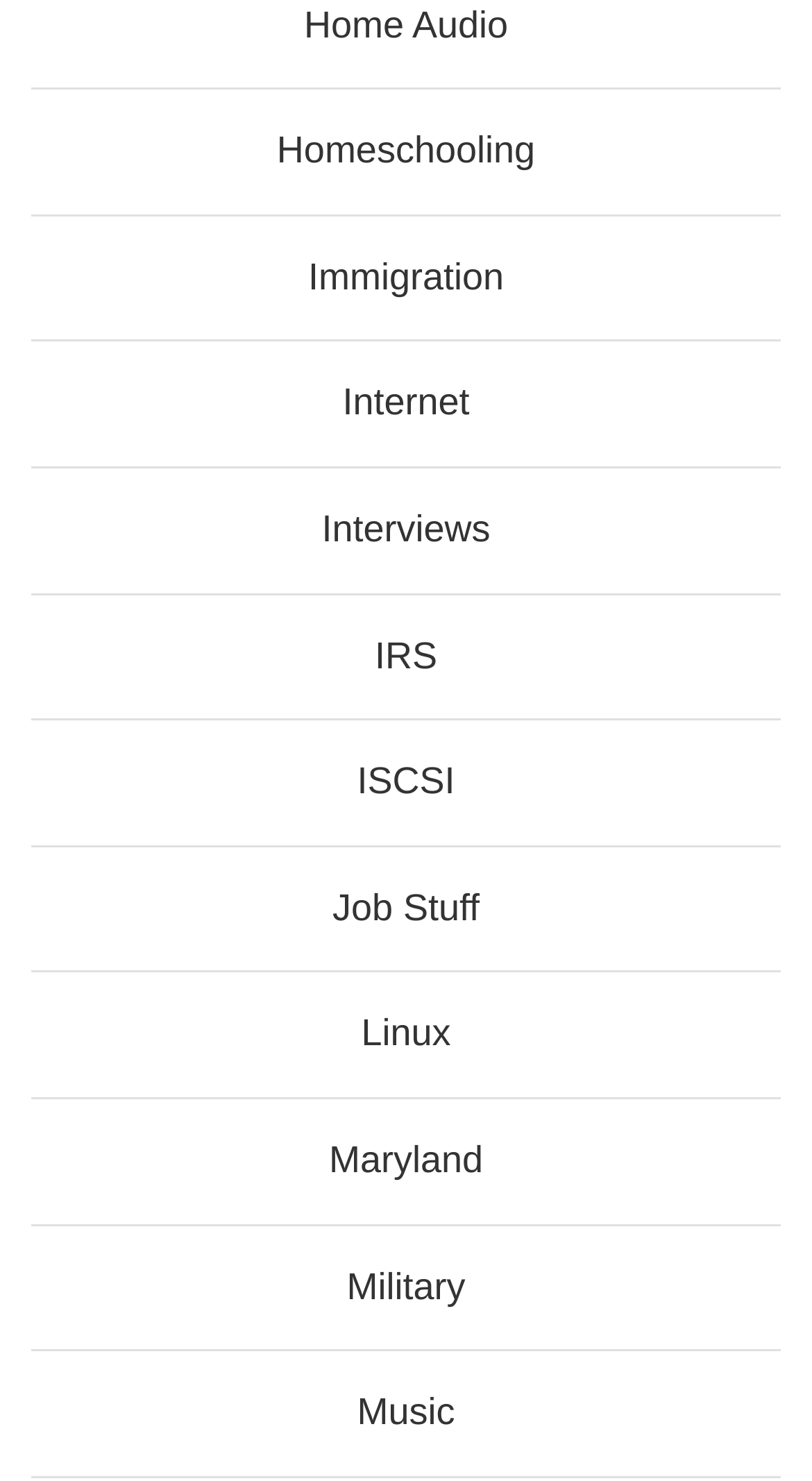Provide the bounding box coordinates of the HTML element described by the text: "Home Audio". The coordinates should be in the format [left, top, right, bottom] with values between 0 and 1.

[0.374, 0.002, 0.626, 0.03]